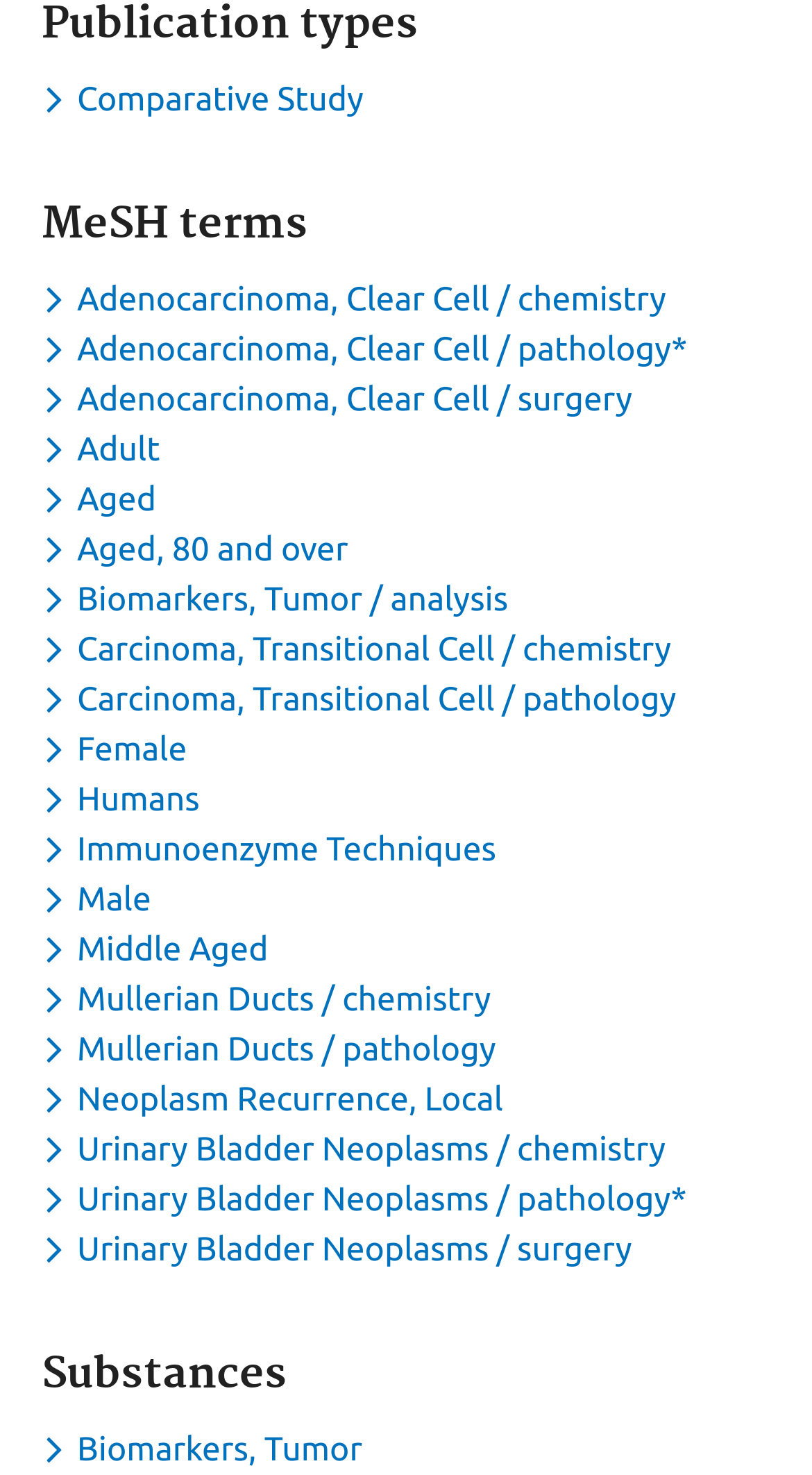Please locate the bounding box coordinates of the element that needs to be clicked to achieve the following instruction: "Toggle dropdown menu for MeSH terms". The coordinates should be four float numbers between 0 and 1, i.e., [left, top, right, bottom].

[0.051, 0.135, 0.949, 0.169]